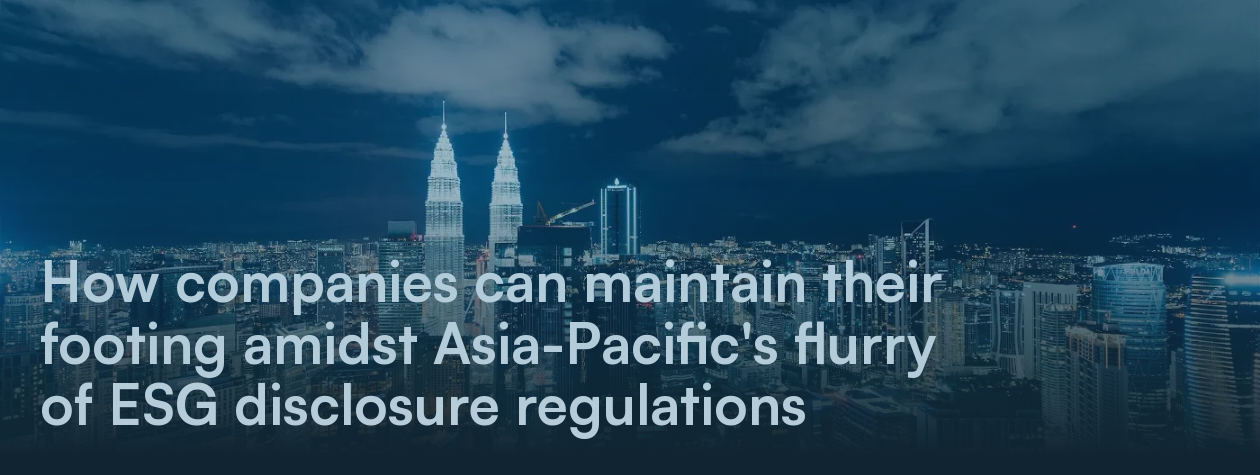Look at the image and give a detailed response to the following question: What region is the focus of ESG regulations?

The caption highlights the central theme of navigating the evolving landscape of Environmental, Social, and Governance (ESG) regulations in the Asia-Pacific region, indicating that this region is the focus of ESG regulations.